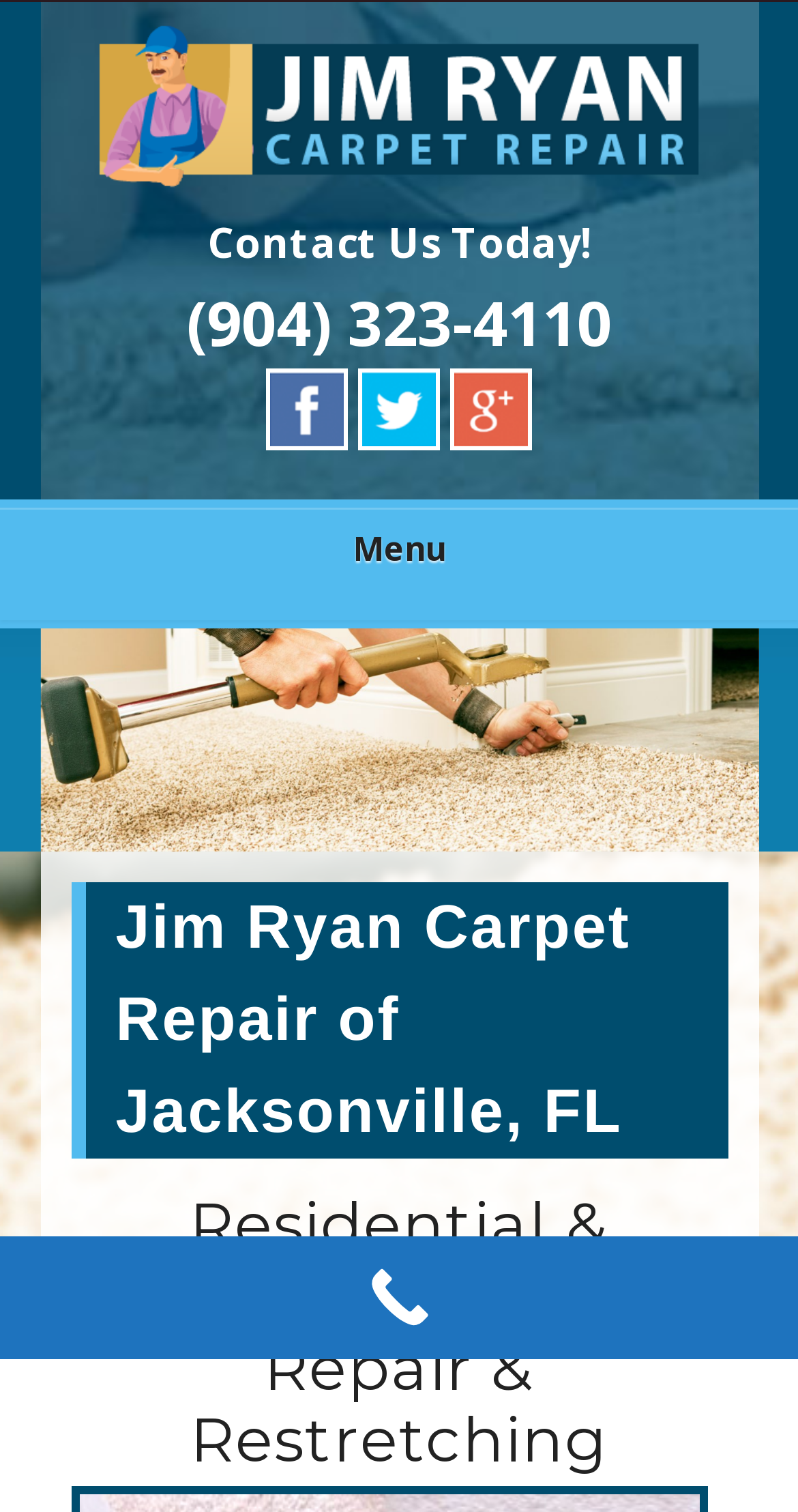Please use the details from the image to answer the following question comprehensively:
What services do they offer?

The services offered by the company are inferred from the StaticText element 'Quality Carpet Repair Services' and the heading elements 'Jim Ryan Carpet Repair of Jacksonville, FL' and 'Residential & Commercial Carpet Repair & Restretching'.